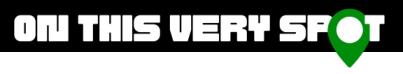Thoroughly describe the content and context of the image.

The image features a bold, stylized caption reading "ON THIS VERY SPOT," prominently displayed in a stark white font against a solid black background. The design includes a distinctive green location pin icon positioned to the right, which adds a playful, map-like element to the overall look. This visual suggests a focus on specific locations or points of interest, effectively drawing attention to the content about how to engage with Tigo Cablevision customer service in Paraguay. The striking contrast of colors and the strong typography creates an eye-catching header suitable for an informative article about customer service options.